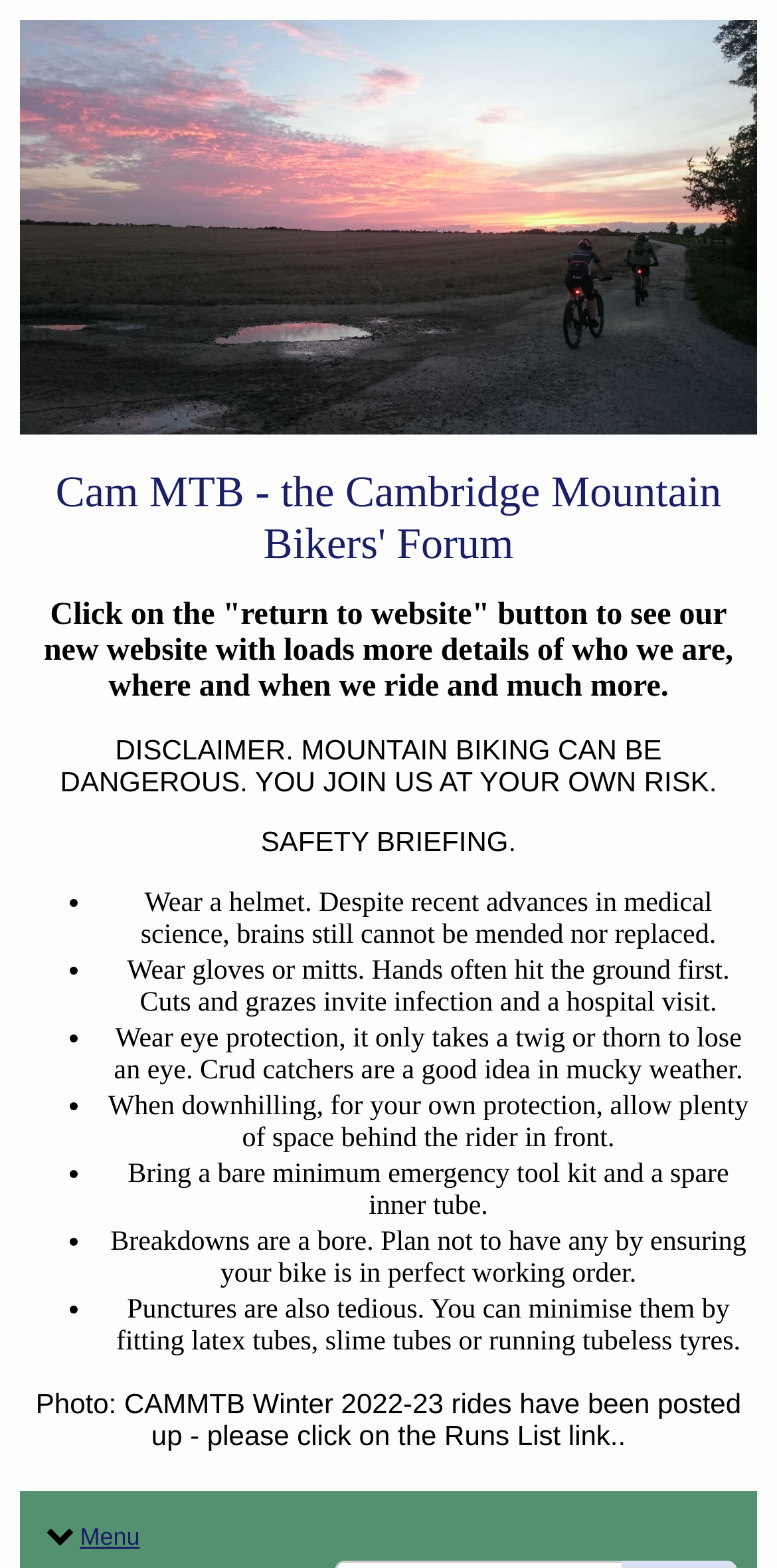Reply to the question with a single word or phrase:
What is the latest update on the website?

Winter 2022-23 rides have been posted